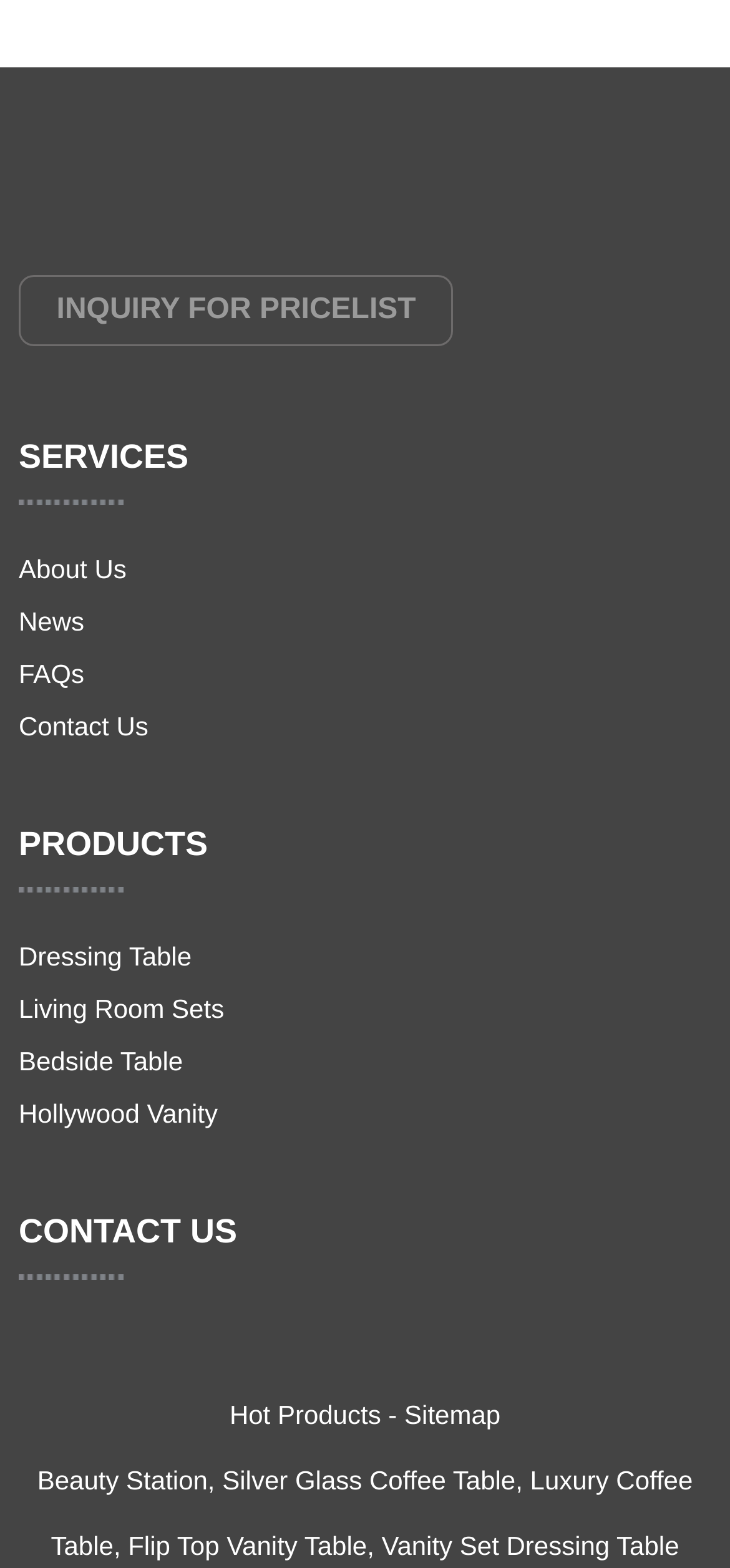Examine the image and give a thorough answer to the following question:
How many links are there in the footer section?

I counted the number of links in the footer section and found seven links: 'Hot Products', 'Sitemap', 'Beauty Station', 'Silver Glass Coffee Table', 'Luxury Coffee Table', 'Flip Top Vanity Table', and 'Contact Us'.